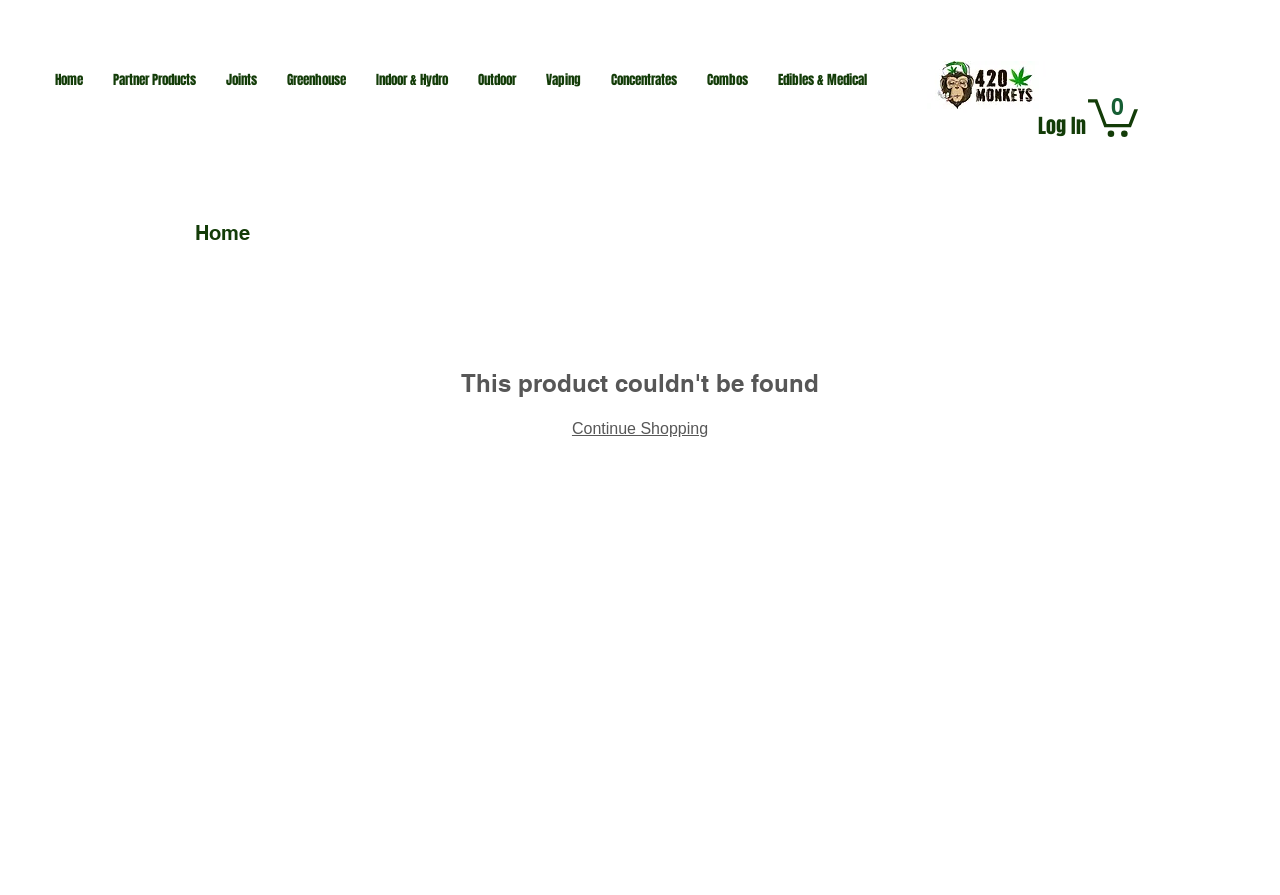Please find the bounding box coordinates of the element that must be clicked to perform the given instruction: "check the cart". The coordinates should be four float numbers from 0 to 1, i.e., [left, top, right, bottom].

[0.85, 0.106, 0.889, 0.153]